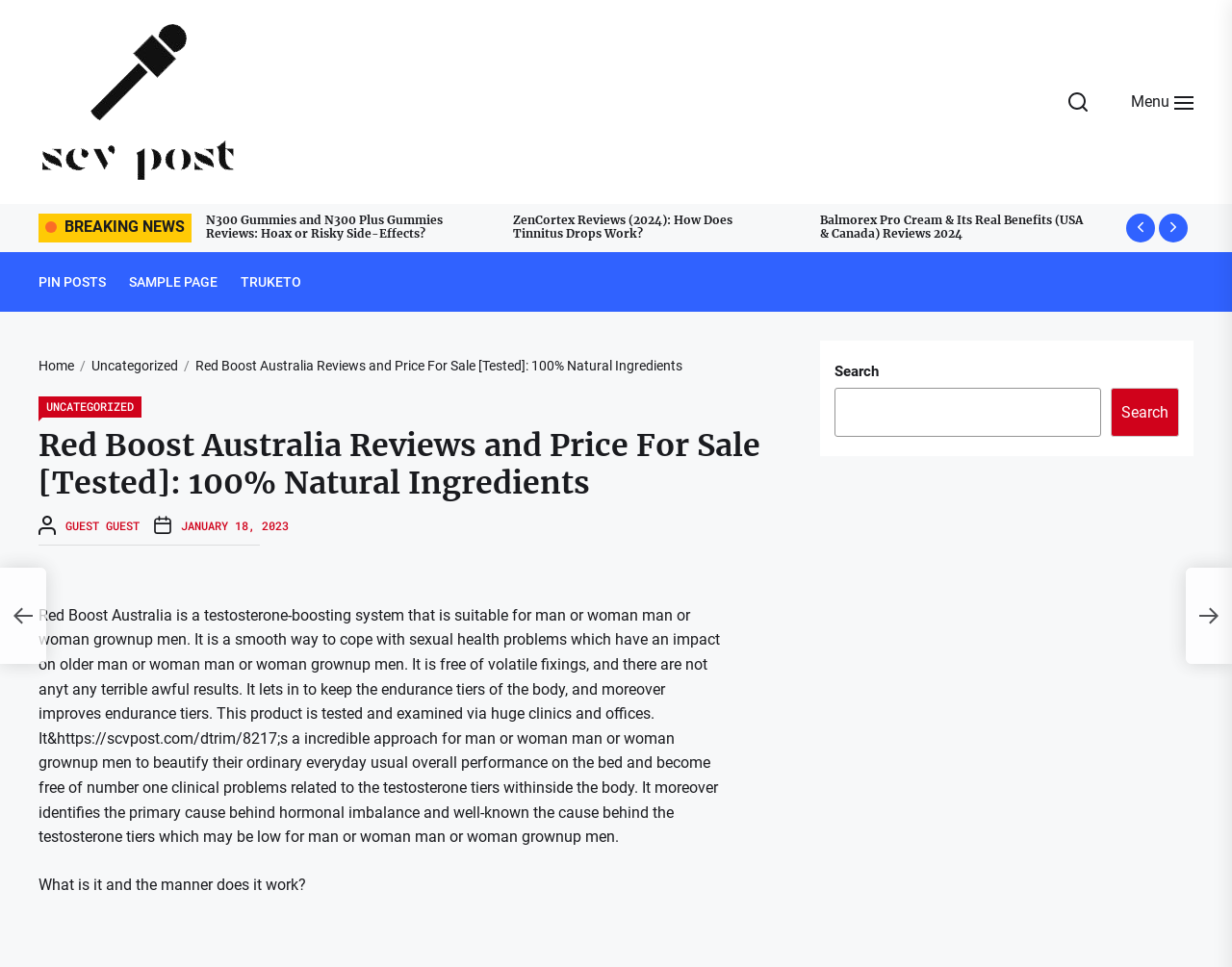What is the purpose of Red Boost Australia?
Using the visual information, answer the question in a single word or phrase.

Testosterone-boosting system